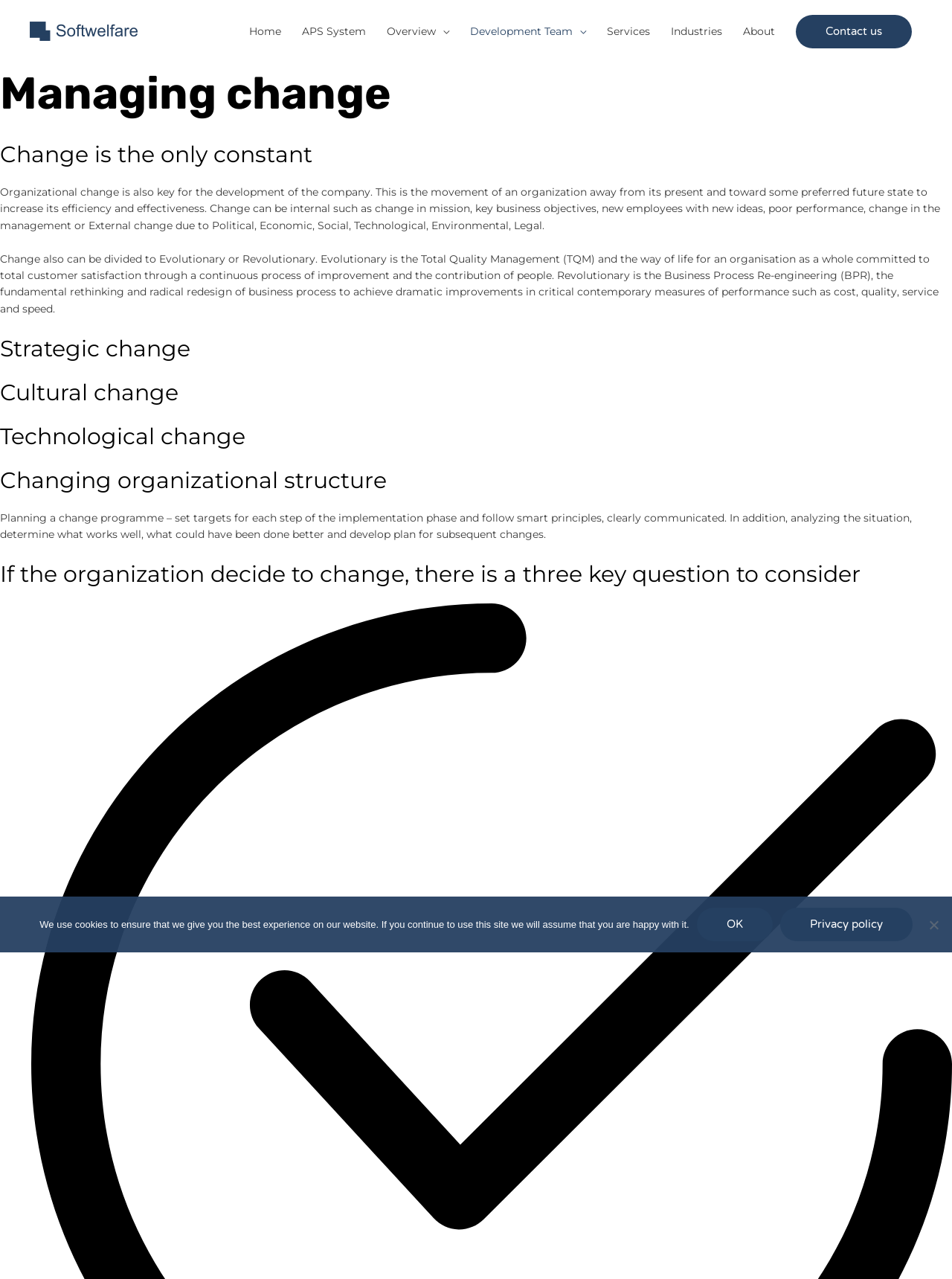Specify the bounding box coordinates of the area to click in order to execute this command: 'Click on the About link'. The coordinates should consist of four float numbers ranging from 0 to 1, and should be formatted as [left, top, right, bottom].

[0.77, 0.008, 0.825, 0.041]